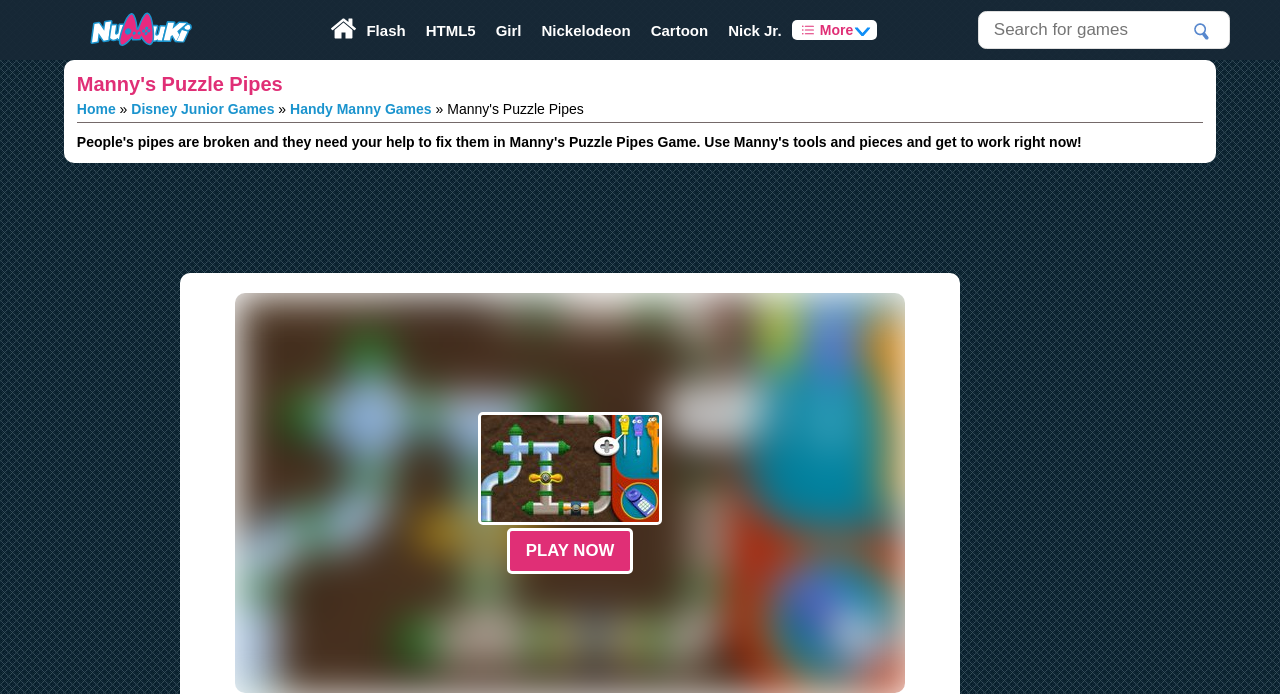Determine the bounding box coordinates of the clickable element to achieve the following action: 'Search for games'. Provide the coordinates as four float values between 0 and 1, formatted as [left, top, right, bottom].

[0.771, 0.017, 0.938, 0.069]